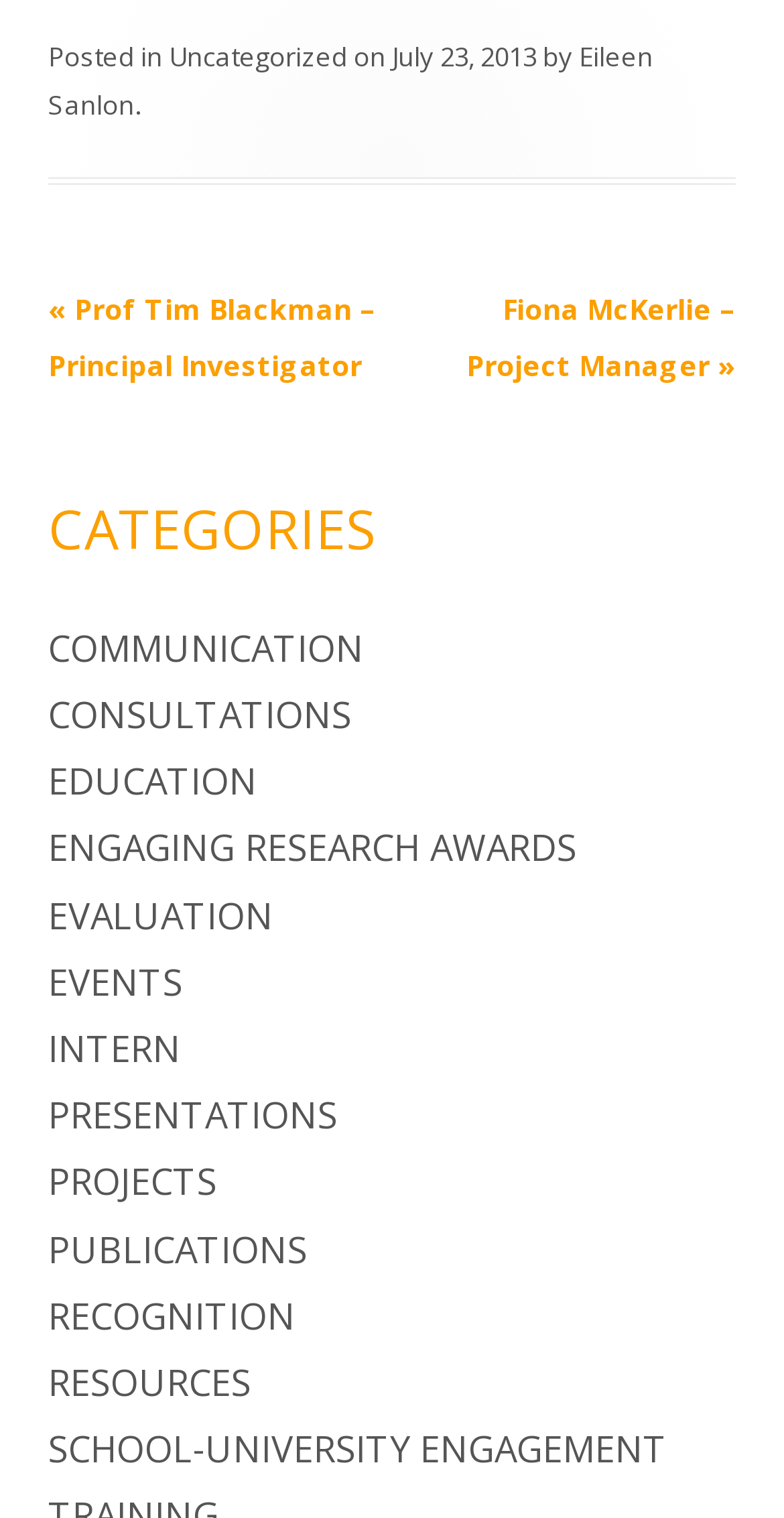What is the category of the post?
Respond to the question with a single word or phrase according to the image.

Uncategorized